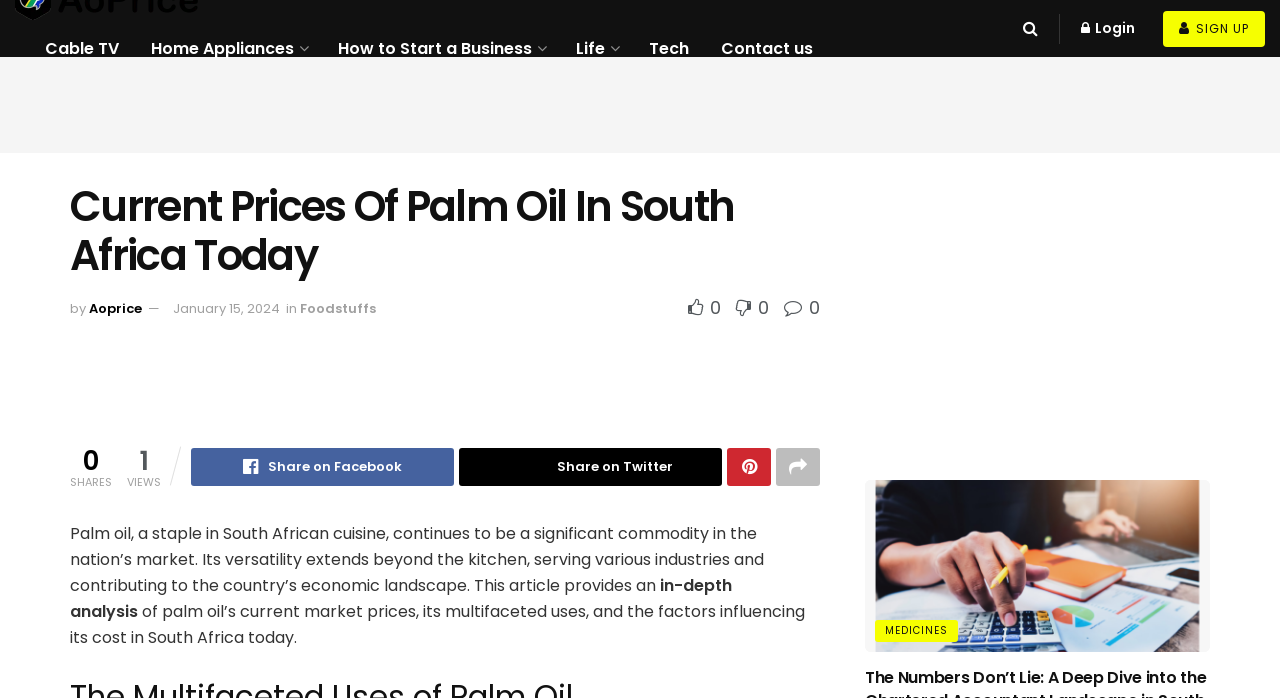Please identify the bounding box coordinates of the region to click in order to complete the task: "Click on the 'Contact us' link". The coordinates must be four float numbers between 0 and 1, specified as [left, top, right, bottom].

[0.551, 0.029, 0.648, 0.11]